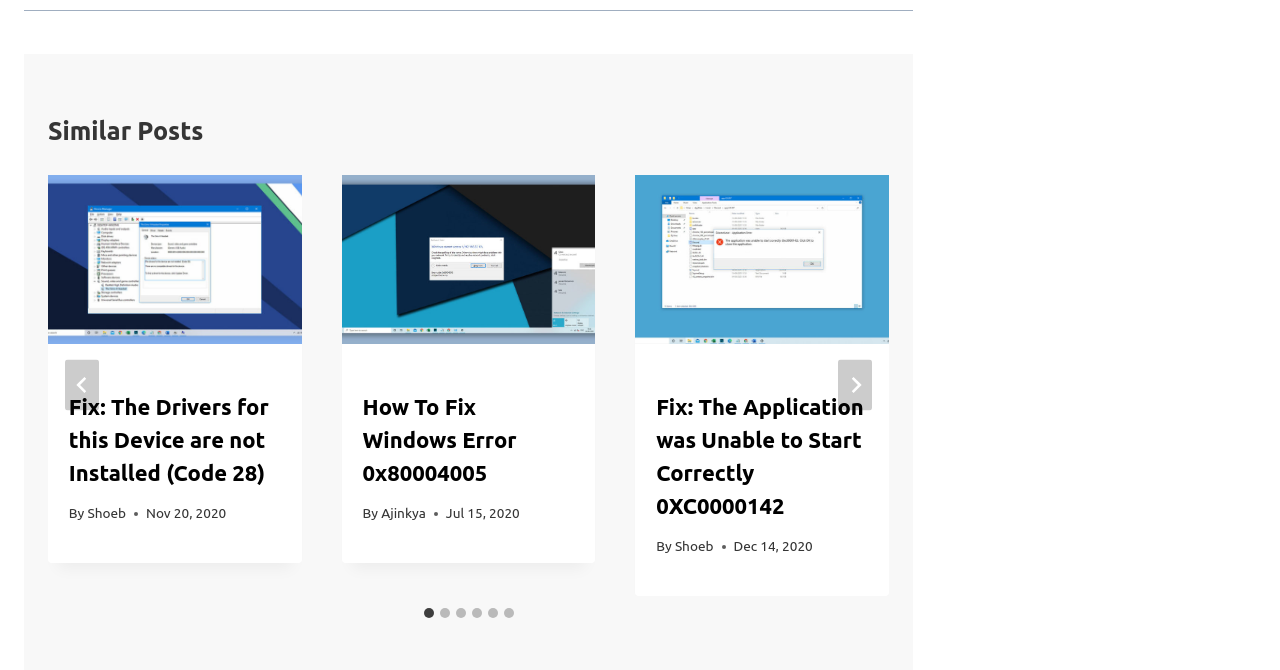Who is the author of the third article?
Using the visual information from the image, give a one-word or short-phrase answer.

Shoeb